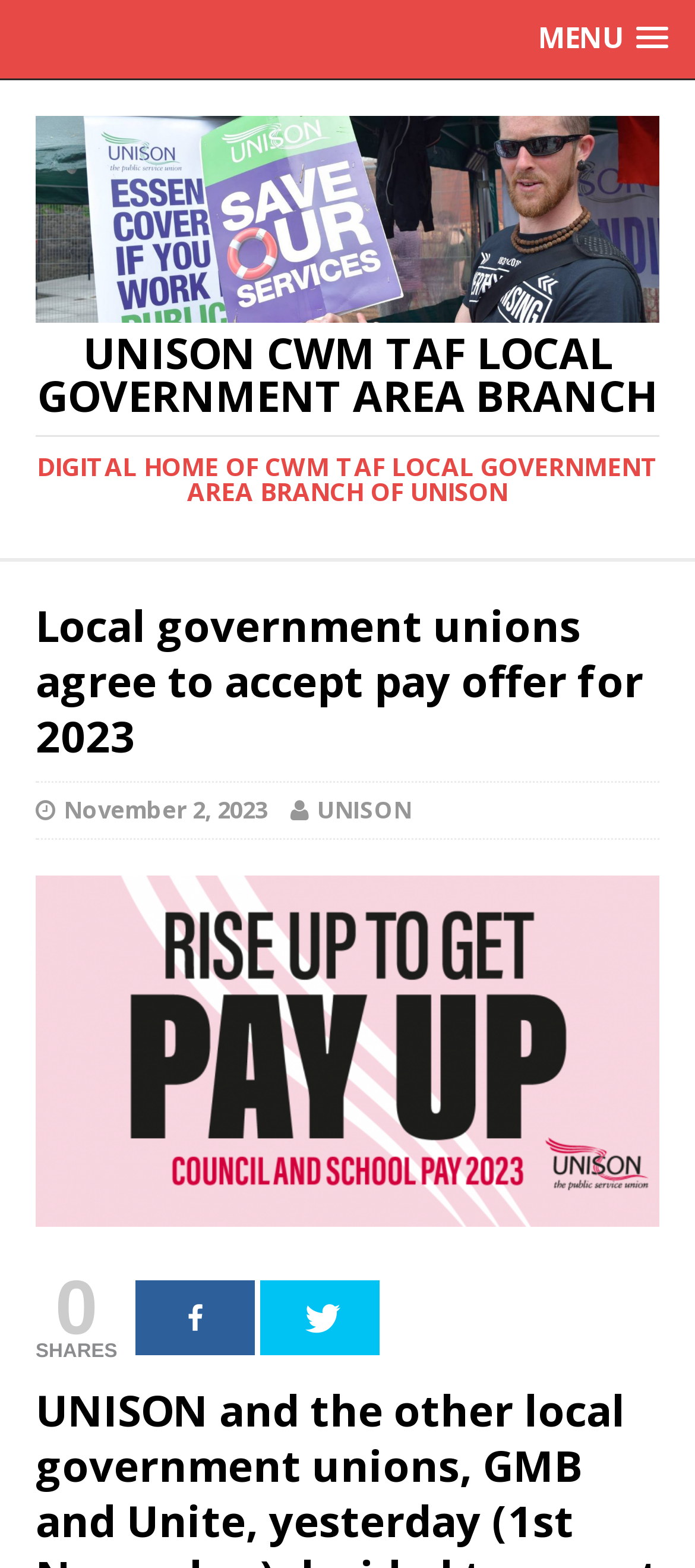Specify the bounding box coordinates (top-left x, top-left y, bottom-right x, bottom-right y) of the UI element in the screenshot that matches this description: Twitter

[0.374, 0.816, 0.546, 0.864]